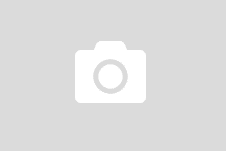Is the webpage providing services to readers?
Could you answer the question in a detailed manner, providing as much information as possible?

The webpage appears to be providing valuable insights and services to readers, as evidenced by the discussion of home painting services offered by Encore Painting and the provision of tips for a smooth relocation experience.